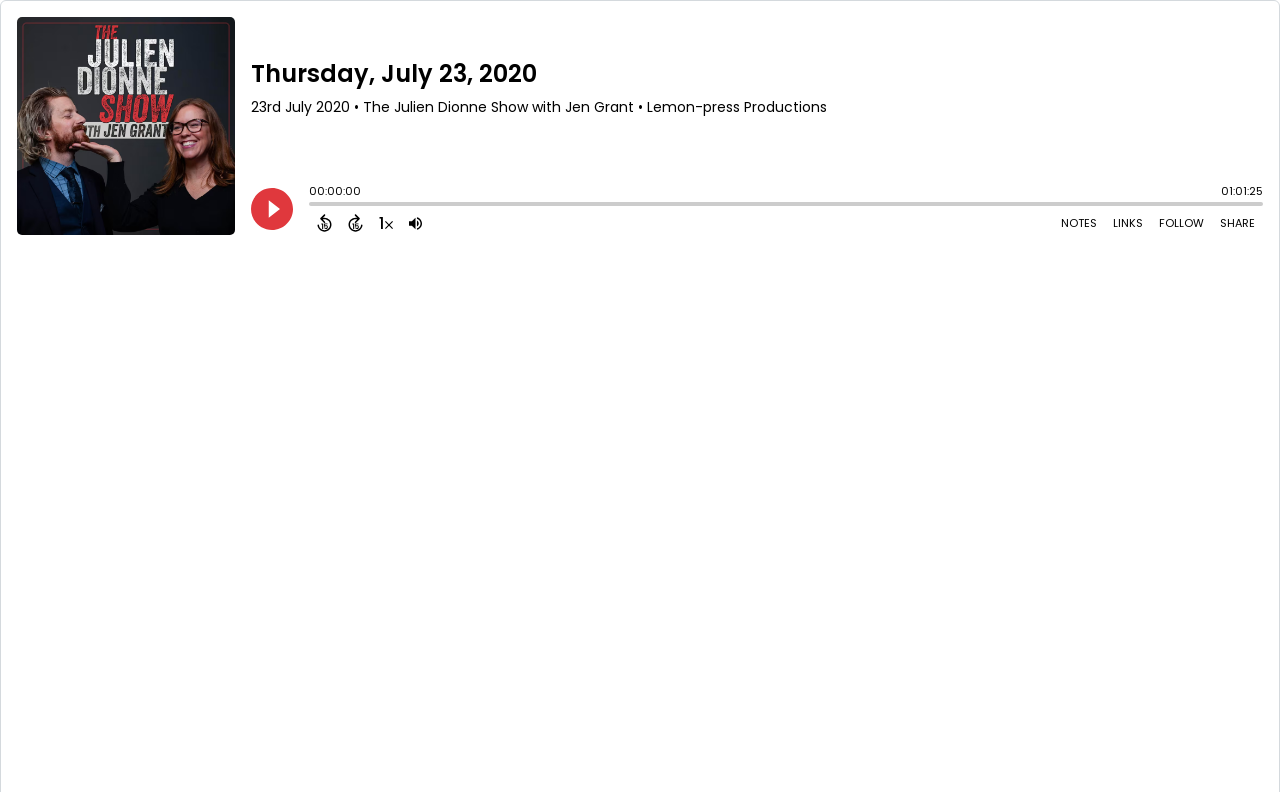Determine the bounding box coordinates of the clickable element necessary to fulfill the instruction: "Open Shownotes". Provide the coordinates as four float numbers within the 0 to 1 range, i.e., [left, top, right, bottom].

[0.823, 0.266, 0.863, 0.297]